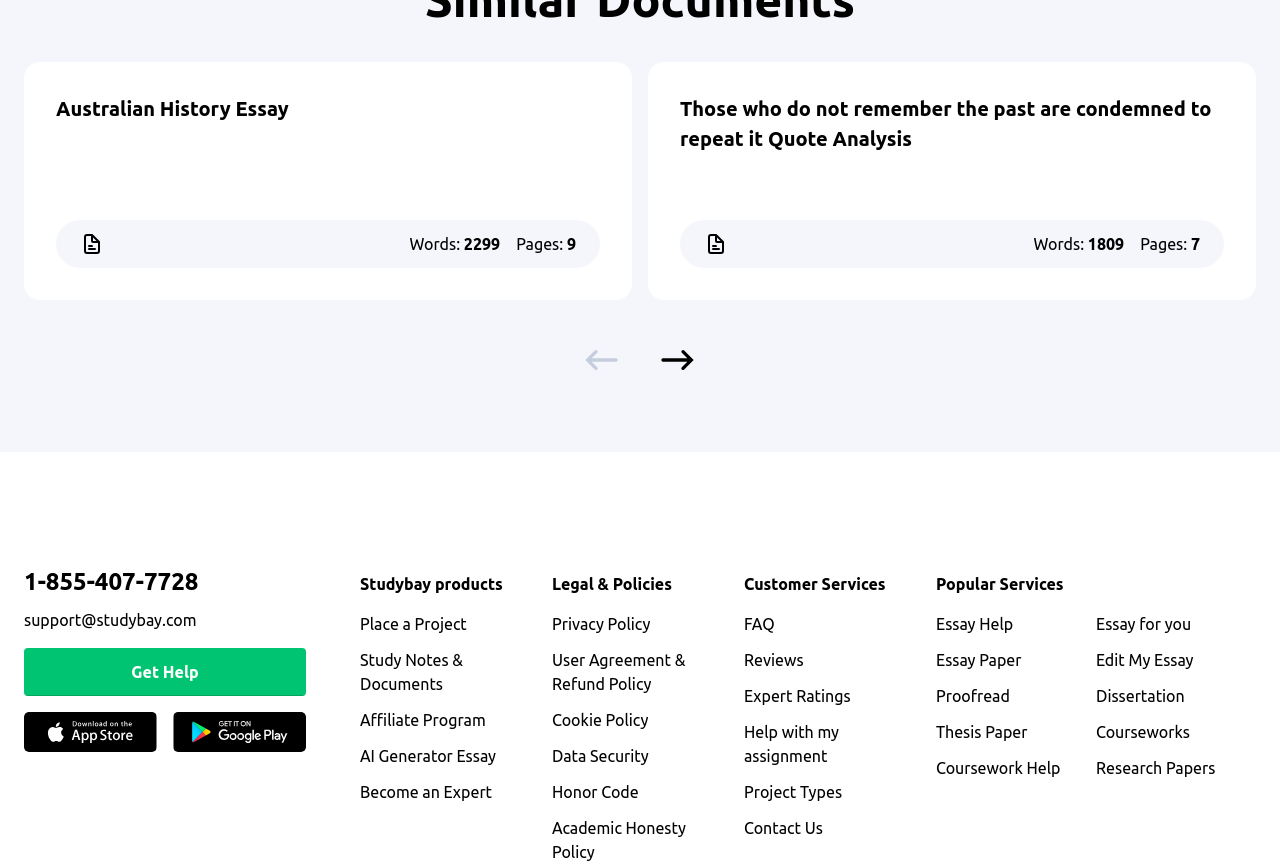Identify the bounding box coordinates of the clickable region required to complete the instruction: "Contact Us". The coordinates should be given as four float numbers within the range of 0 and 1, i.e., [left, top, right, bottom].

[0.581, 0.952, 0.643, 0.973]